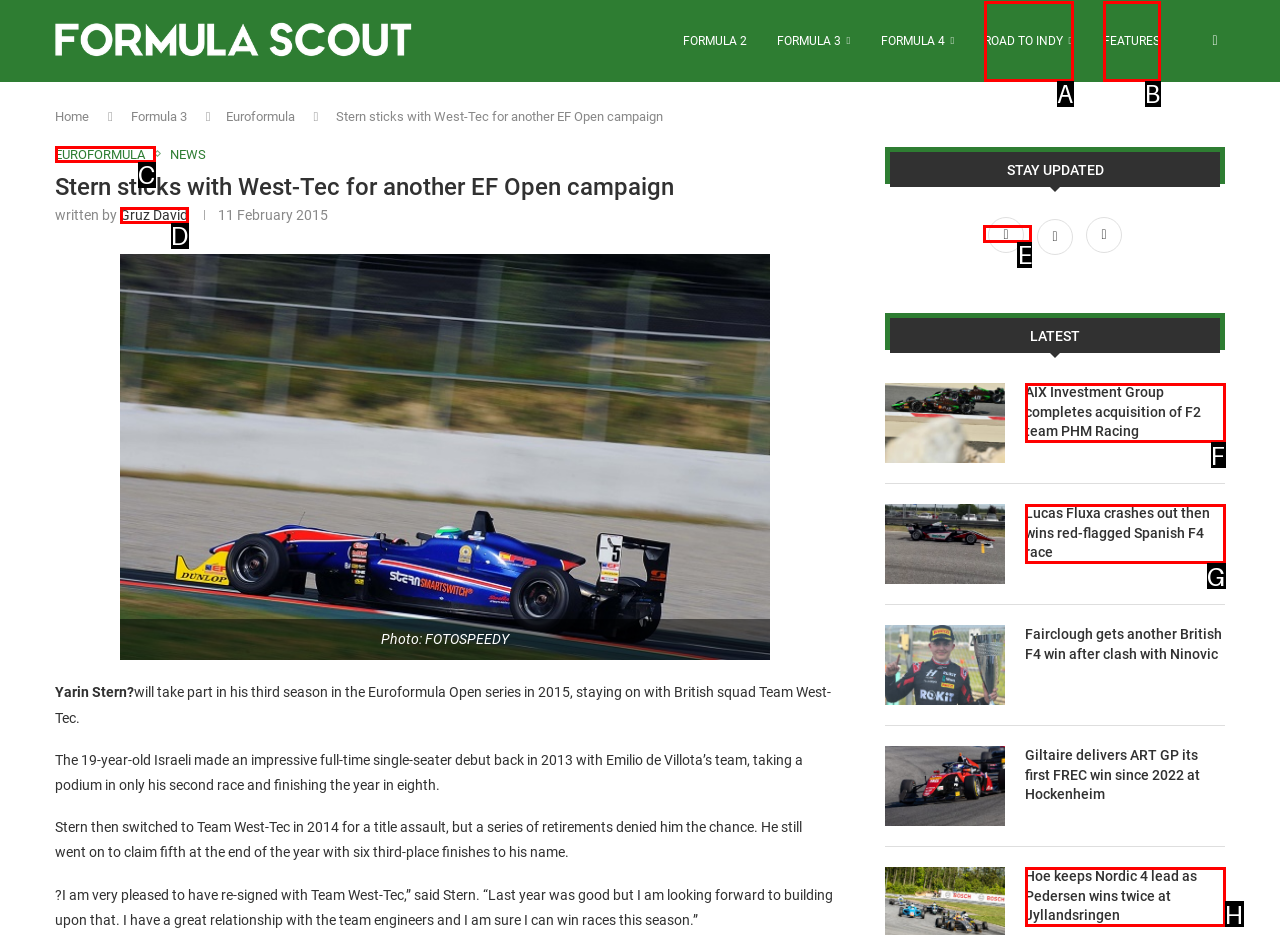Out of the given choices, which letter corresponds to the UI element required to Check ADA Compliance? Answer with the letter.

None